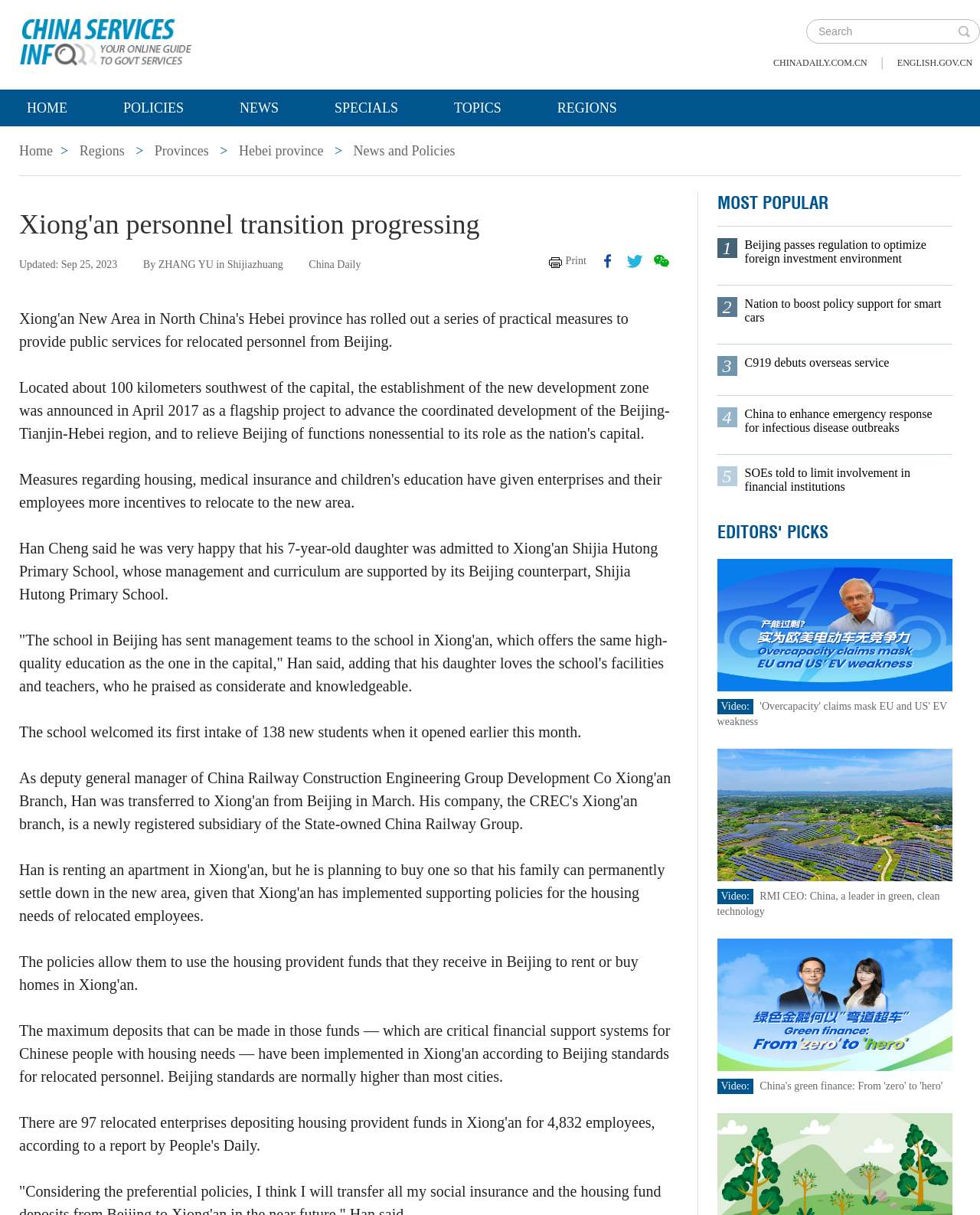Give a detailed account of the webpage.

The webpage is about news articles and policies related to China, with a focus on the Xiong'an New Area in North China's Hebei province. At the top, there is a heading with the website's title, "govt.chinadaily.com.cn", accompanied by an image. Below this, there is a search bar and a series of links to other sections of the website, including "HOME", "POLICIES", "NEWS", "SPECIALS", "TOPICS", and "REGIONS".

The main article is titled "Xiong'an personnel transition progressing" and is located in the middle of the page. It has a heading, followed by the updated date, author, and source. The article's content is divided into paragraphs, with quotes from individuals and descriptions of events.

To the right of the main article, there is a section titled "MOST POPULAR" with a list of links to other news articles, each accompanied by a number indicating its popularity. Below this, there is a section titled "EDITORS' PICKS" with more links to news articles, some of which have accompanying images and videos.

At the bottom of the page, there are more links to news articles, including videos, with titles such as "'Overcapacity' claims mask EU and US' EV weakness", "RMI CEO: China, a leader in green, clean technology", and "China's green finance: From 'zero' to 'hero'".